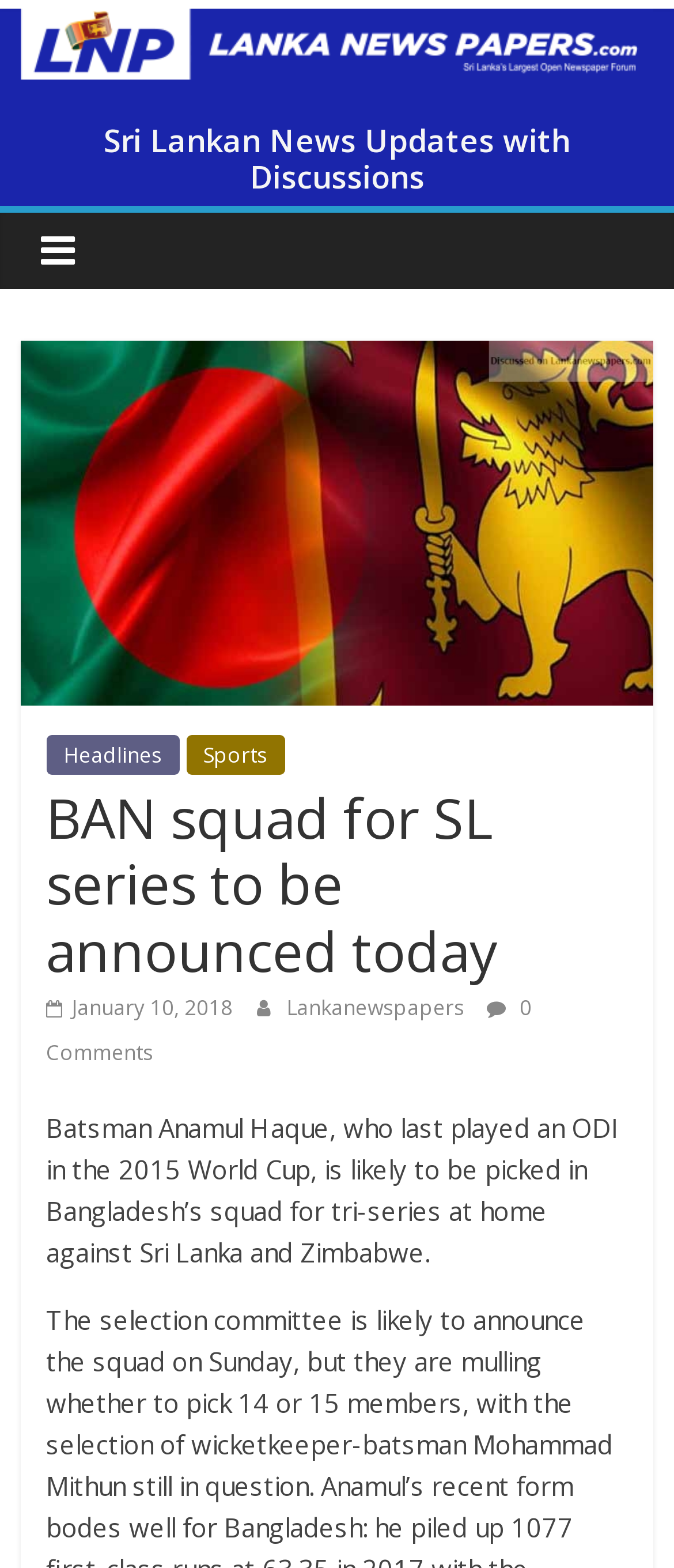What is the name of the news website?
Offer a detailed and full explanation in response to the question.

I determined the answer by looking at the top-most link element with the text 'Sri Lanka News Papers – News Headlines from Colombo', which suggests that this is the name of the news website.